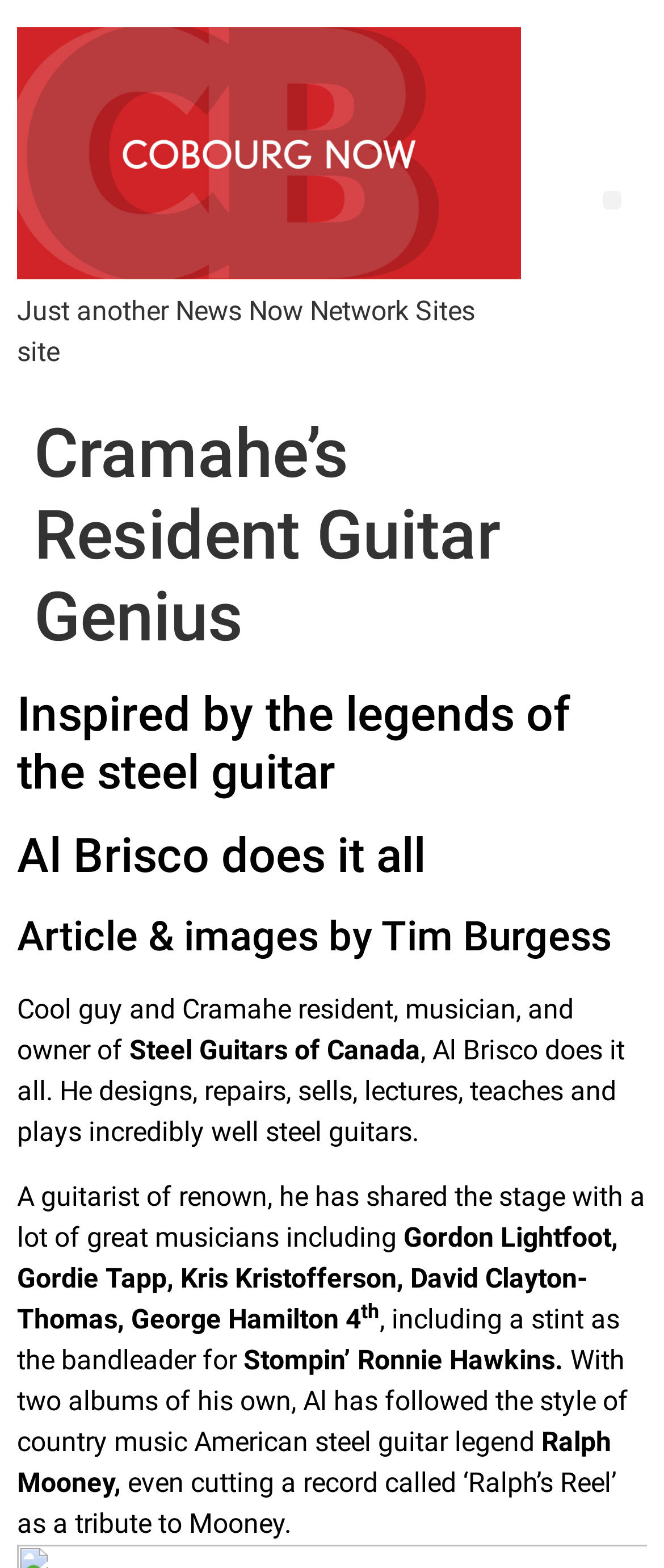Give a complete and precise description of the webpage's appearance.

This webpage is about Cramahe's resident guitar genius, Al Brisco. At the top left, there is a link and an image, both labeled "Cobourg News Now Network". Below this, there is a static text "Just another News Now Network Sites site". On the top right, there is a button labeled "Menu". 

The main content of the webpage is divided into sections, each with a heading. The first heading is "Cramahe’s Resident Guitar Genius", followed by "Inspired by the legends of the steel guitar", "Al Brisco does it all", and "Article & images by Tim Burgess". 

Below these headings, there are several paragraphs of text describing Al Brisco's accomplishments as a musician, including designing, repairing, selling, lecturing, teaching, and playing steel guitars. The text also mentions that he has shared the stage with many great musicians, including Gordon Lightfoot and Kris Kristofferson. Additionally, it is mentioned that Al has released two albums of his own, following the style of country music American steel guitar legend Ralph Mooney.